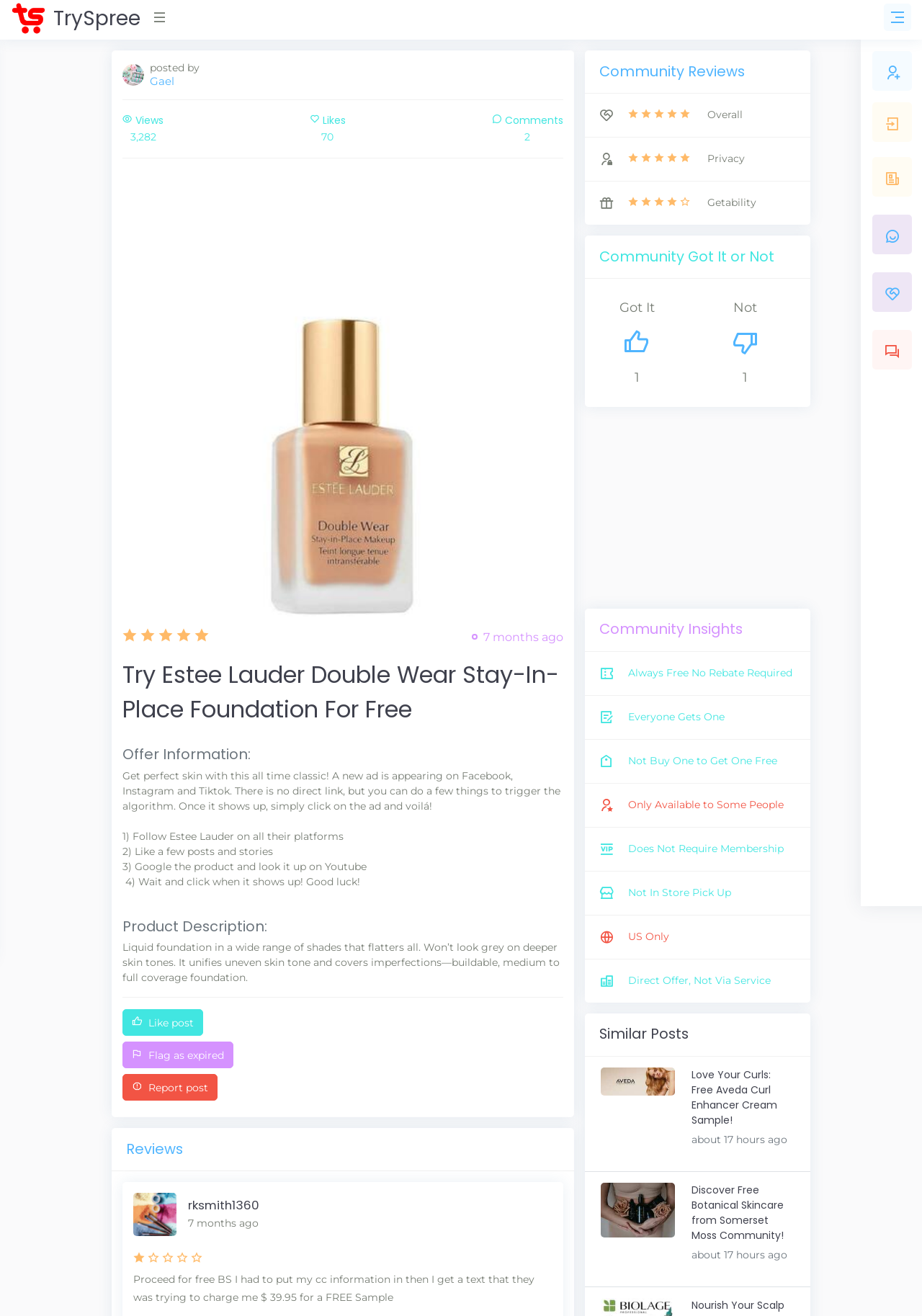Give a one-word or short phrase answer to the question: 
What is the rating of the product based on the community reviews?

Not specified